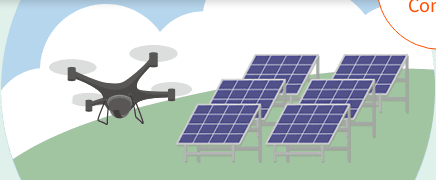Elaborate on the image by describing it in detail.

The image features a drone flying above a field of solar panels, symbolizing modern technology's role in renewable energy maintenance. The scene is set against a backdrop of clouds and a green hillside, highlighting the integration of nature and advanced solutions for solar power systems. This visual representation emphasizes the importance of proper maintenance in optimizing system performance, reinforcing the message that solar power systems require regular monitoring and care to ensure efficiency and longevity.